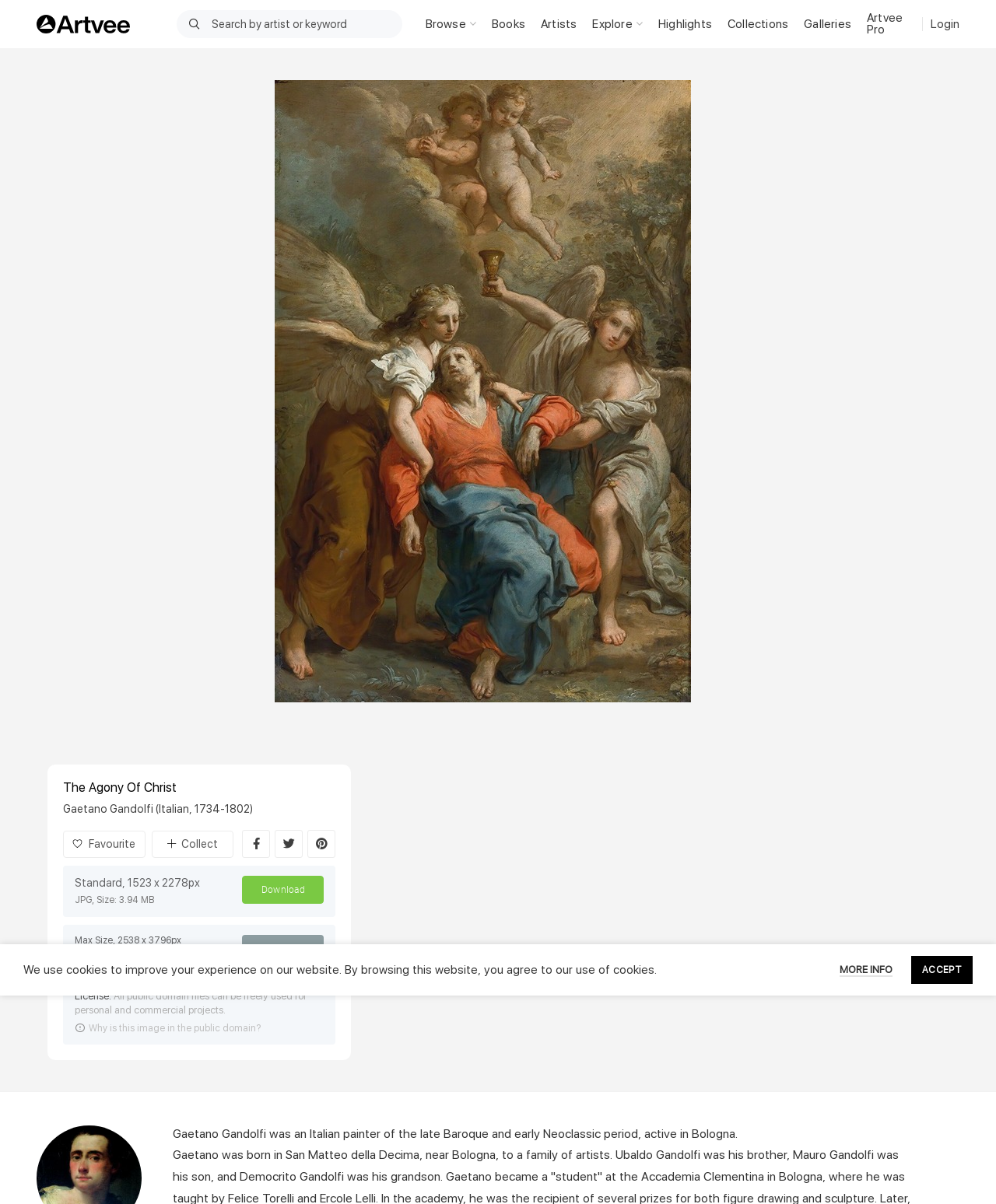Given the content of the image, can you provide a detailed answer to the question?
How many social media links are there?

I found the answer by looking at the link elements that say ' Facebook', ' Twitter', and ' Pinterest' which are social media links, and there are three of them.